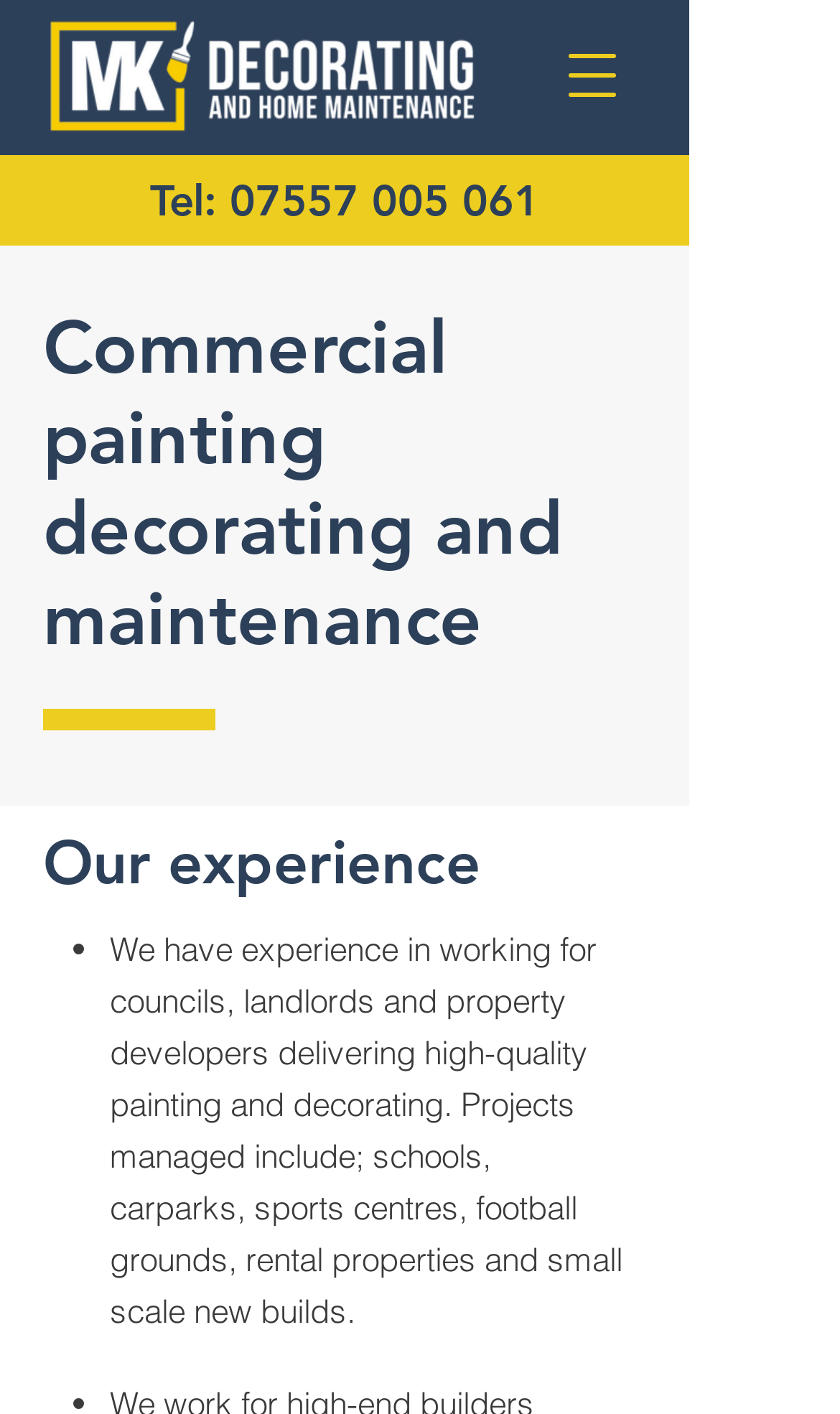What is the company's logo image file name?
Analyze the screenshot and provide a detailed answer to the question.

I found the logo image file name by looking at the image element with the bounding box coordinates [0.026, 0.008, 0.603, 0.101] and extracting the file name from it.